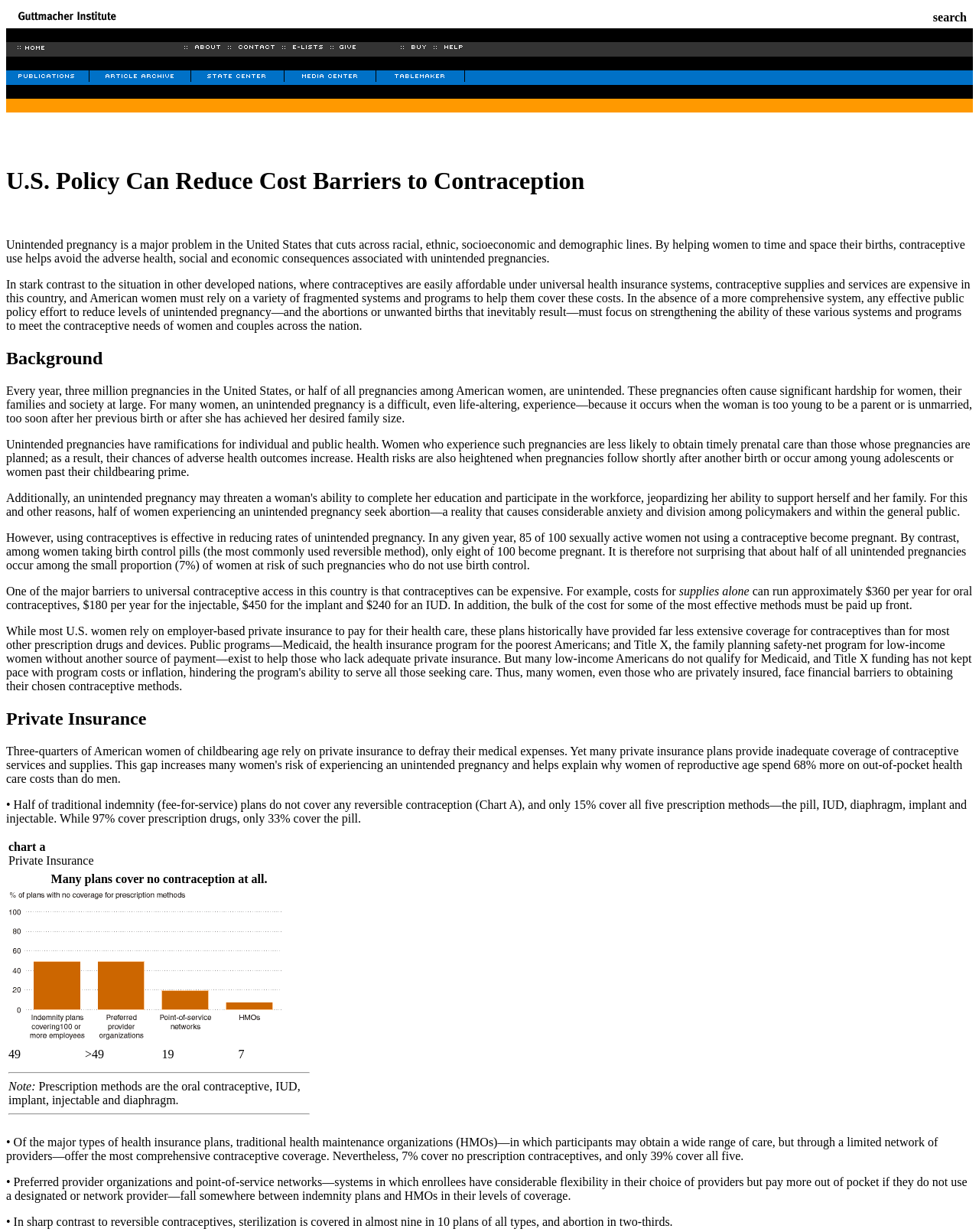Locate the bounding box coordinates of the element that needs to be clicked to carry out the instruction: "Explore Dubstep Royalty merchandise". The coordinates should be given as four float numbers ranging from 0 to 1, i.e., [left, top, right, bottom].

None